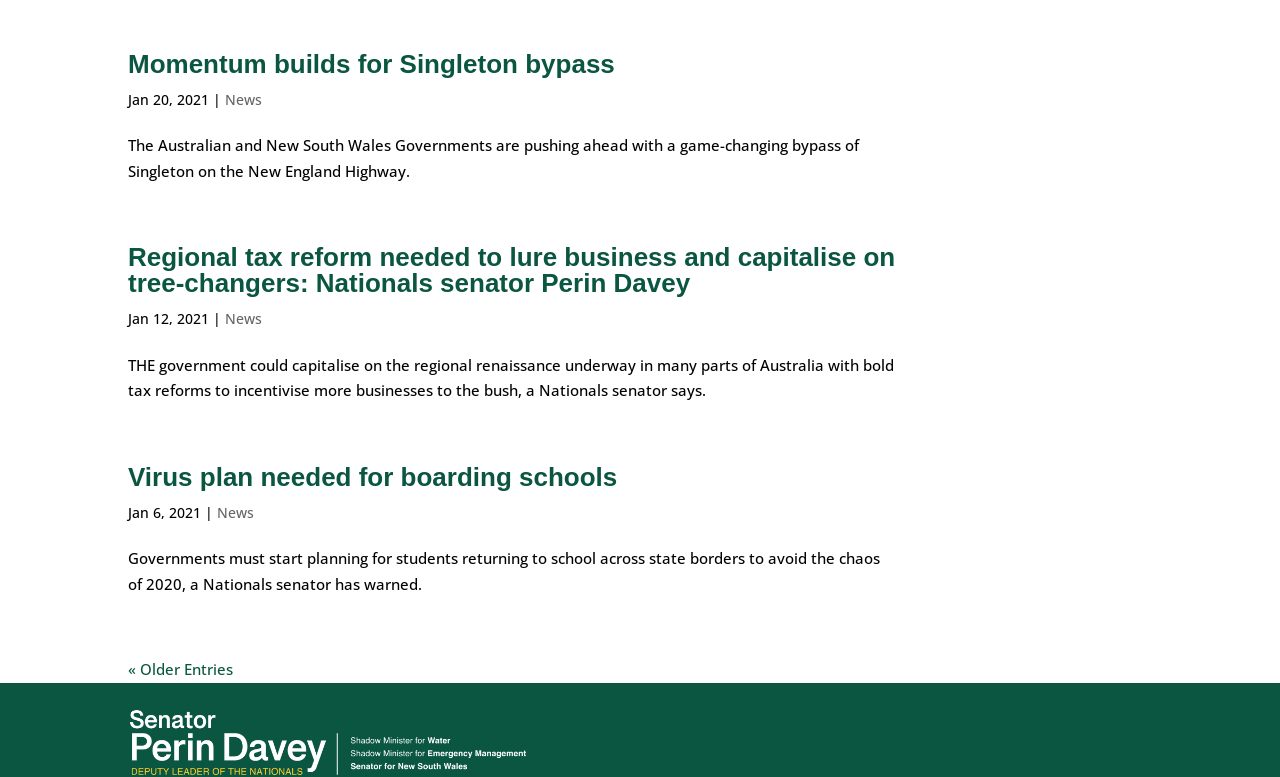Predict the bounding box for the UI component with the following description: "« Older Entries".

[0.1, 0.848, 0.182, 0.874]